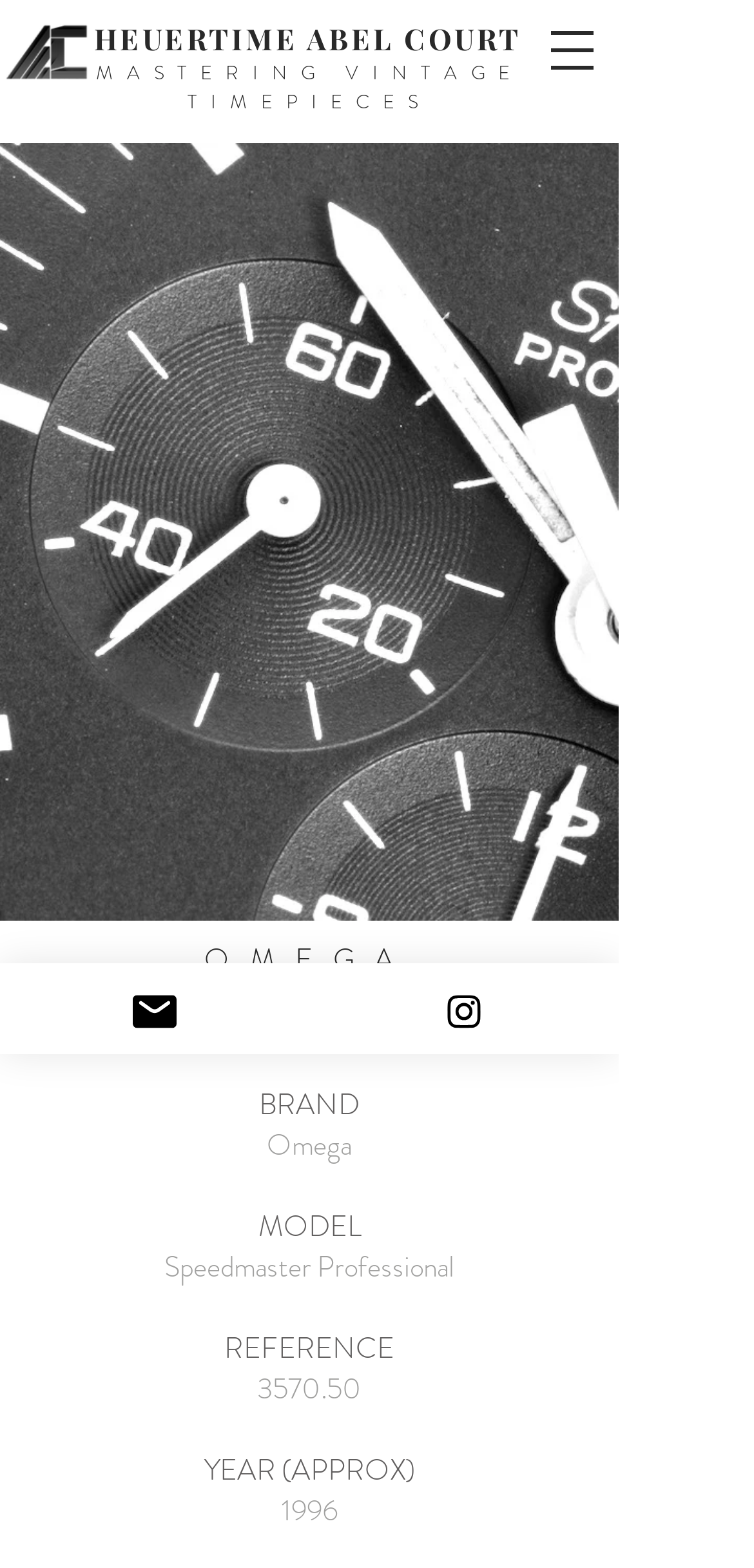What is the brand of the watch?
Your answer should be a single word or phrase derived from the screenshot.

Omega